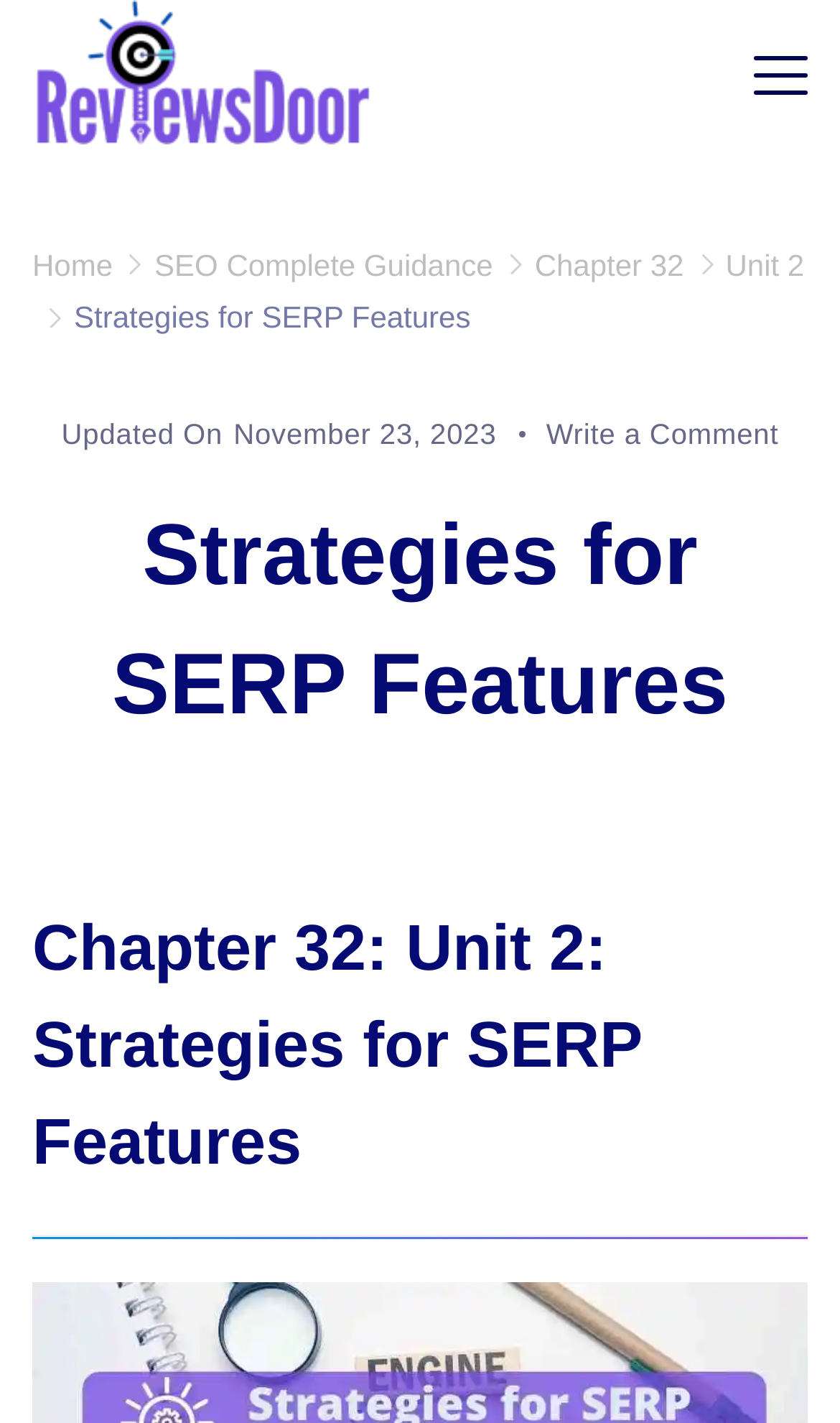Describe all the key features of the webpage in detail.

The webpage is about "Strategies for SERP Features" and appears to be a guide or tutorial on Search Engine Results Page (SERP) features. At the top left, there is a link to "reviewsdoor.com" accompanied by a small image. On the top right, there is a menu link labeled "Menu" which is not expanded.

Below the menu link, there are several navigation links, including "Home", "SEO Complete Guidance", "Chapter 32", and "Unit 2", each accompanied by a small image. These links are positioned horizontally and take up a significant portion of the top section of the page.

The main content of the page is divided into sections, with a header that reads "Strategies for SERP Features" at the top. Below the header, there is a section with the text "Updated On" followed by the date "November 23, 2023". There is also a link to "Write a Comment on Strategies for SERP Features" in this section.

Further down, there is a heading that reads "Chapter 32: Unit 2: Strategies for SERP Features", which suggests that the page is part of a larger guide or tutorial. The page also has a horizontal separator line near the bottom.

Overall, the webpage appears to be a informative resource on SERP features, with a focus on providing guidance and strategies for optimizing search engine results.